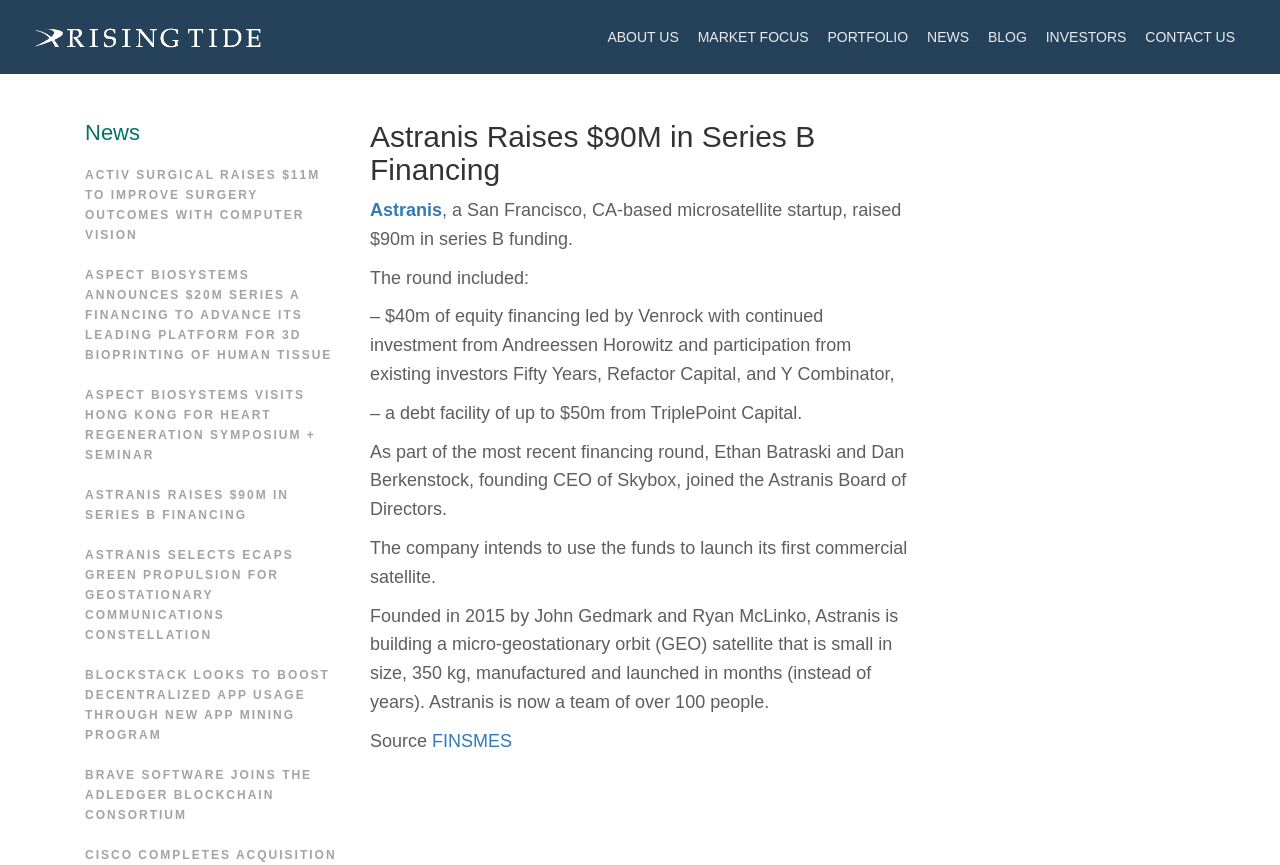Locate the bounding box coordinates of the clickable region necessary to complete the following instruction: "Read the news about 'Astranis Raises $90M in Series B Financing'". Provide the coordinates in the format of four float numbers between 0 and 1, i.e., [left, top, right, bottom].

[0.289, 0.139, 0.711, 0.215]